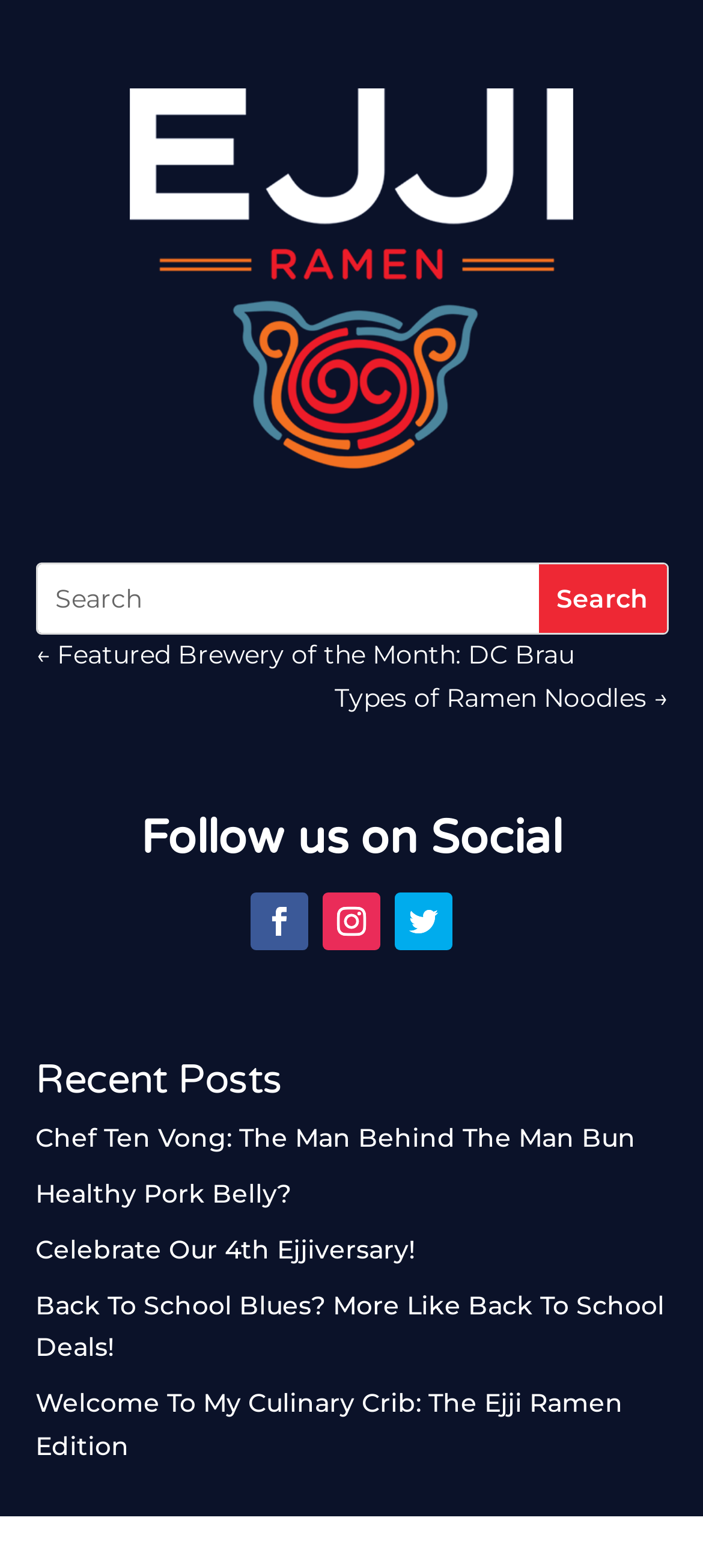Identify the bounding box of the UI element described as follows: "Celebrate Our 4th Ejjiversary!". Provide the coordinates as four float numbers in the range of 0 to 1 [left, top, right, bottom].

[0.05, 0.786, 0.591, 0.807]